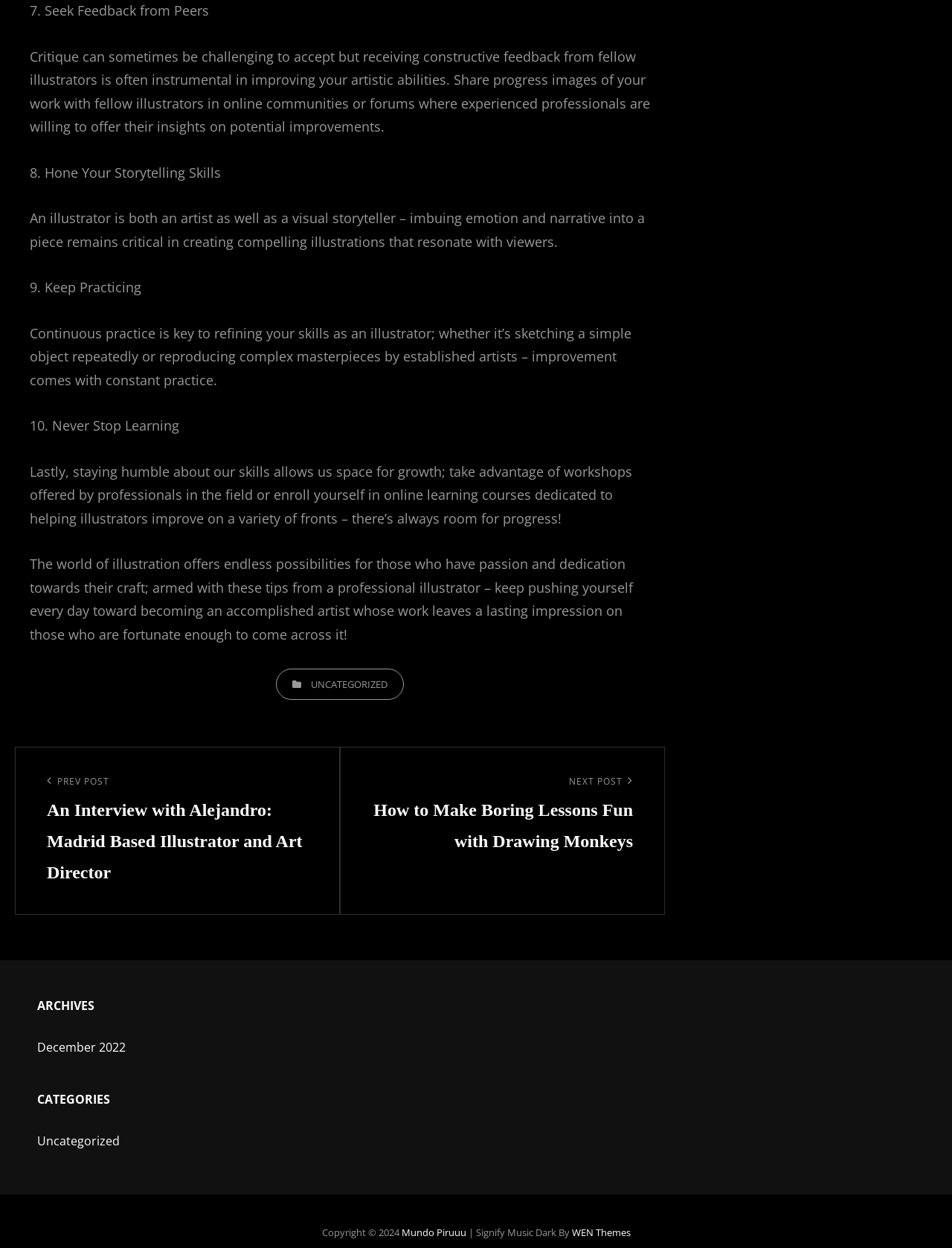Respond with a single word or short phrase to the following question: 
What is the copyright year mentioned on the webpage?

2024